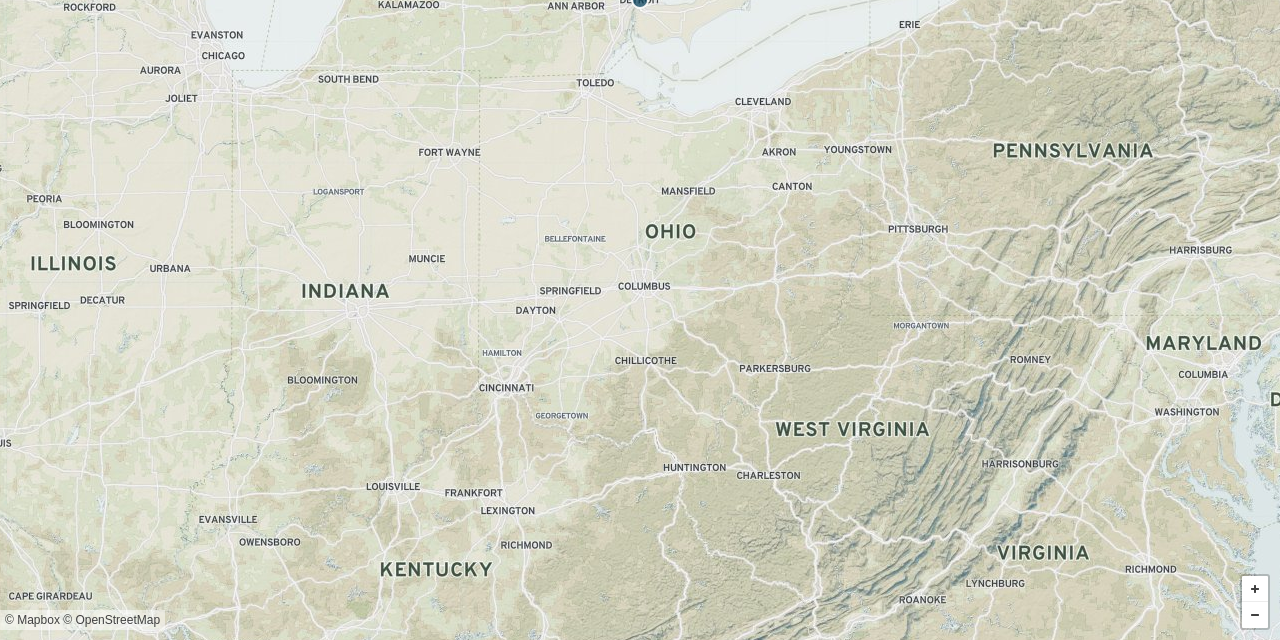Given the description "−", determine the bounding box of the corresponding UI element.

[0.97, 0.941, 0.991, 0.981]